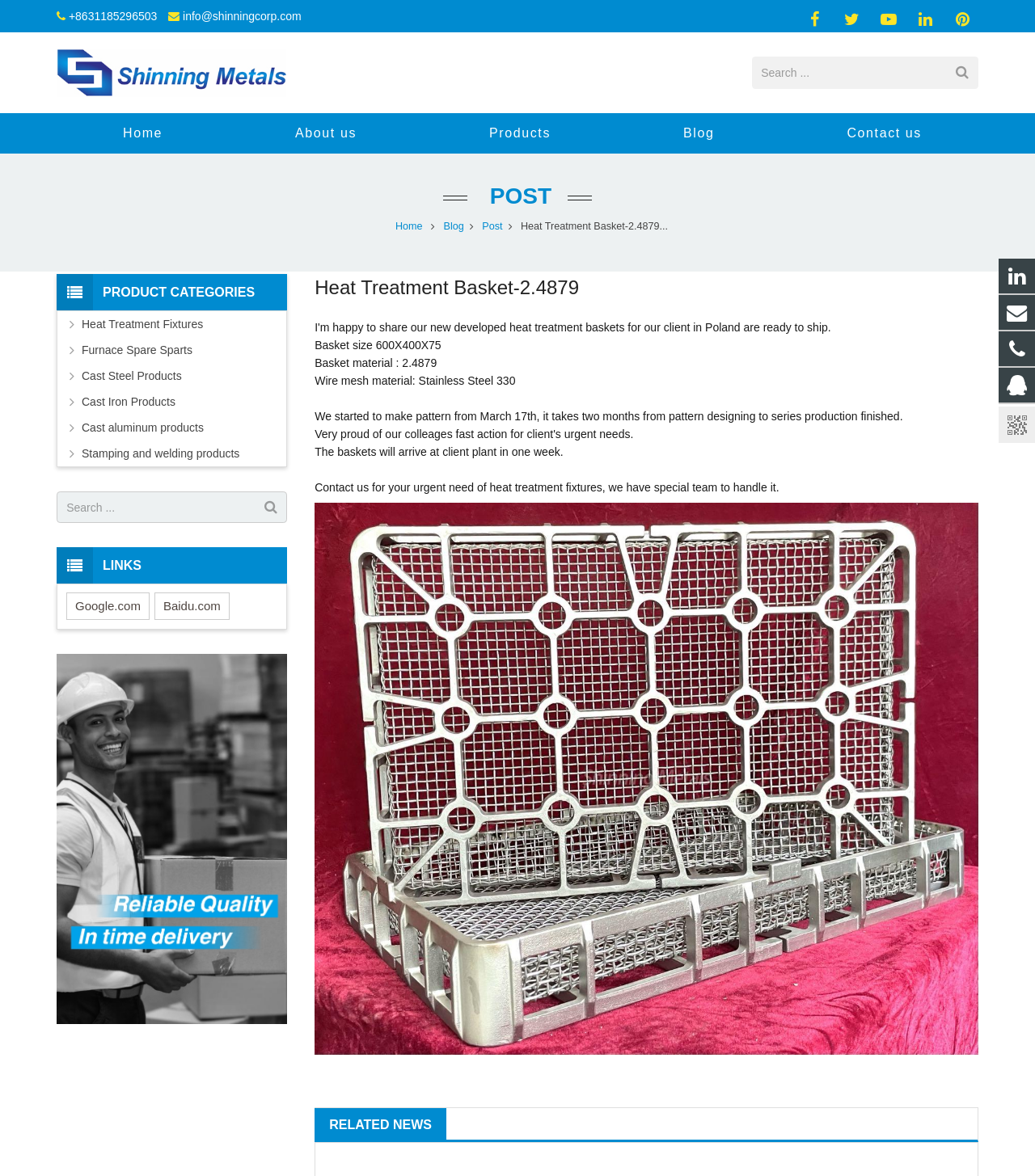What are the product categories listed?
Give a single word or phrase as your answer by examining the image.

Heat Treatment Fixtures, Furnace Spare Sparts, etc.